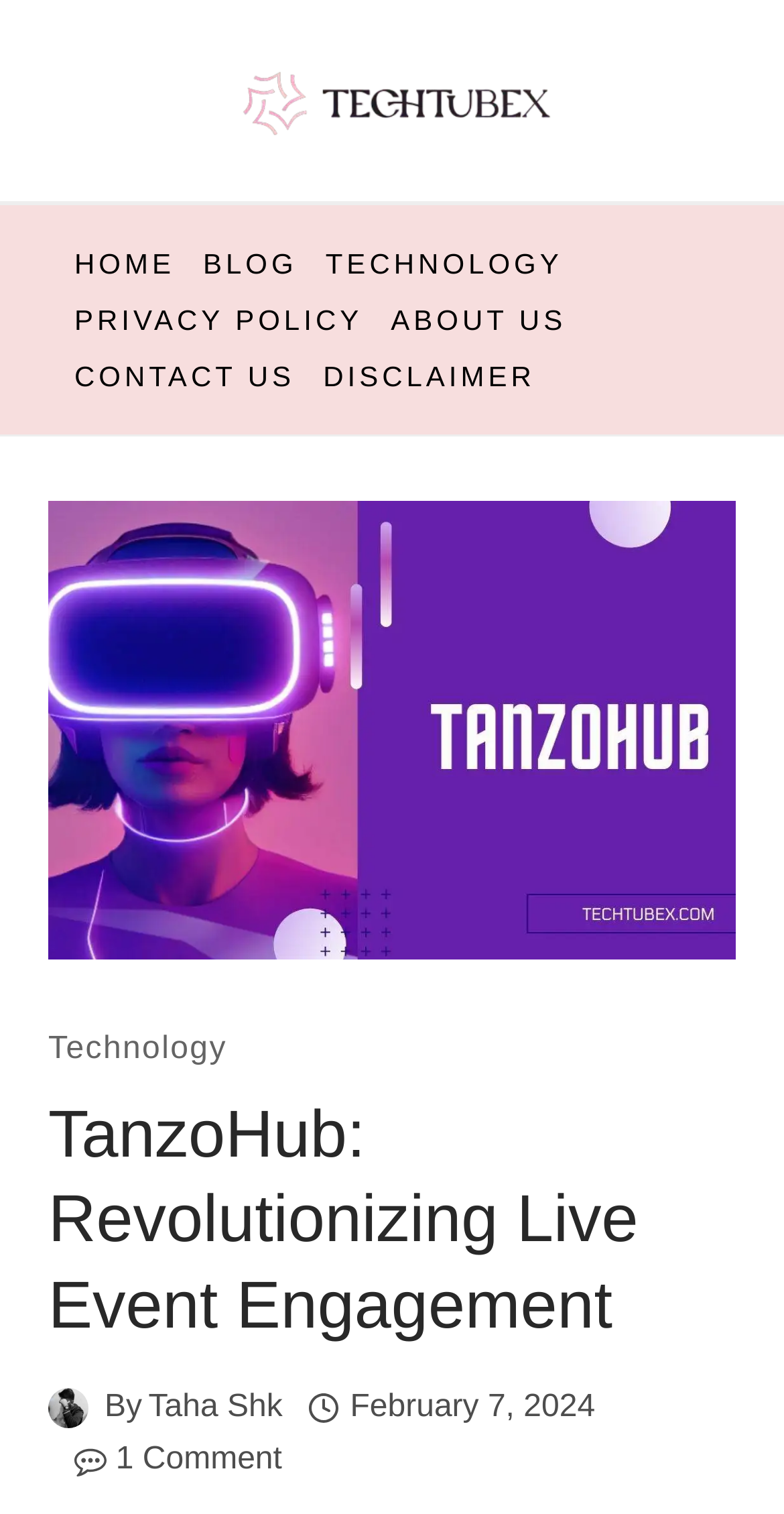Locate the bounding box coordinates of the element that should be clicked to execute the following instruction: "Login to your account".

None